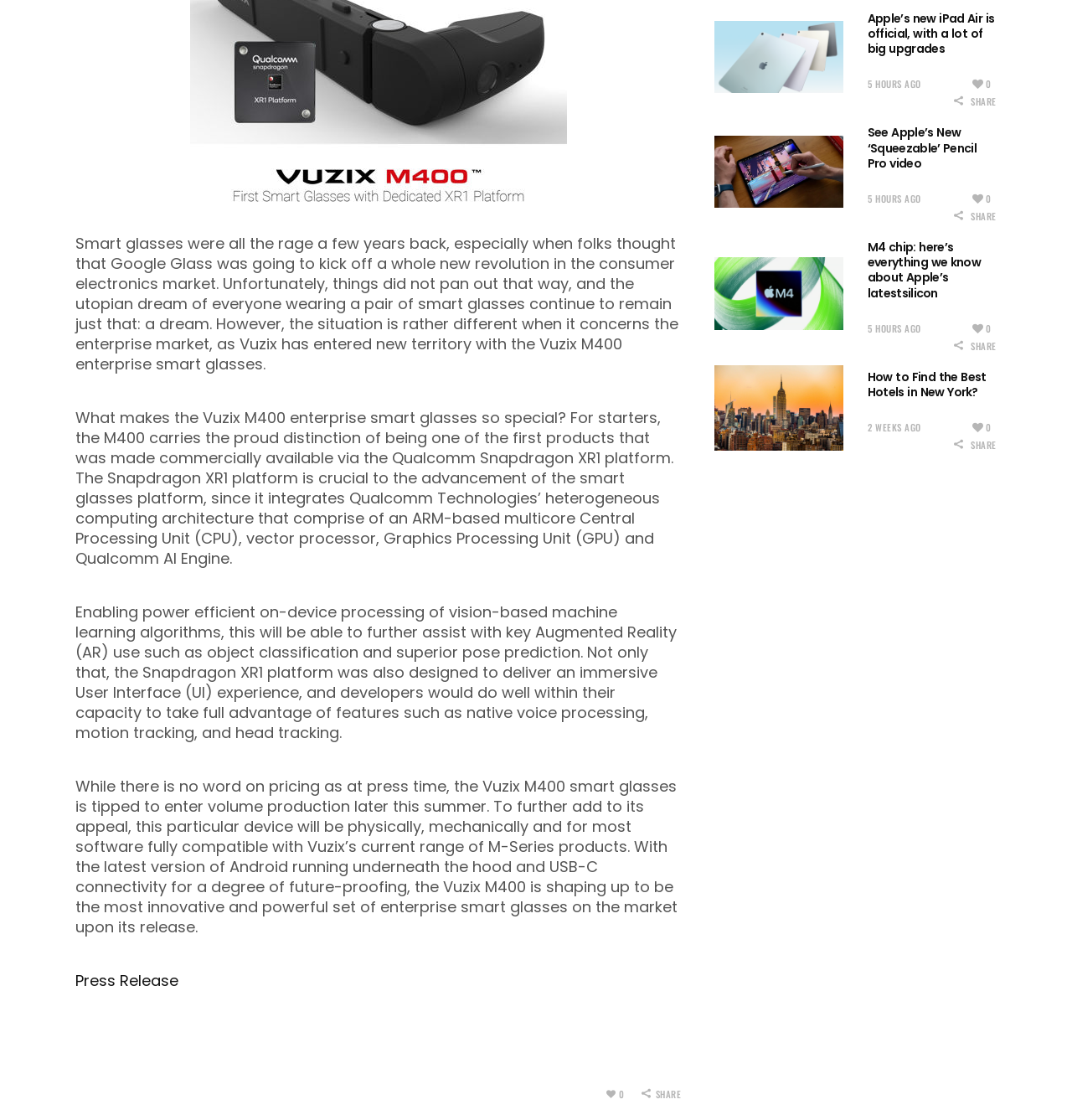Determine the bounding box coordinates (top-left x, top-left y, bottom-right x, bottom-right y) of the UI element described in the following text: Press Release

[0.07, 0.866, 0.166, 0.885]